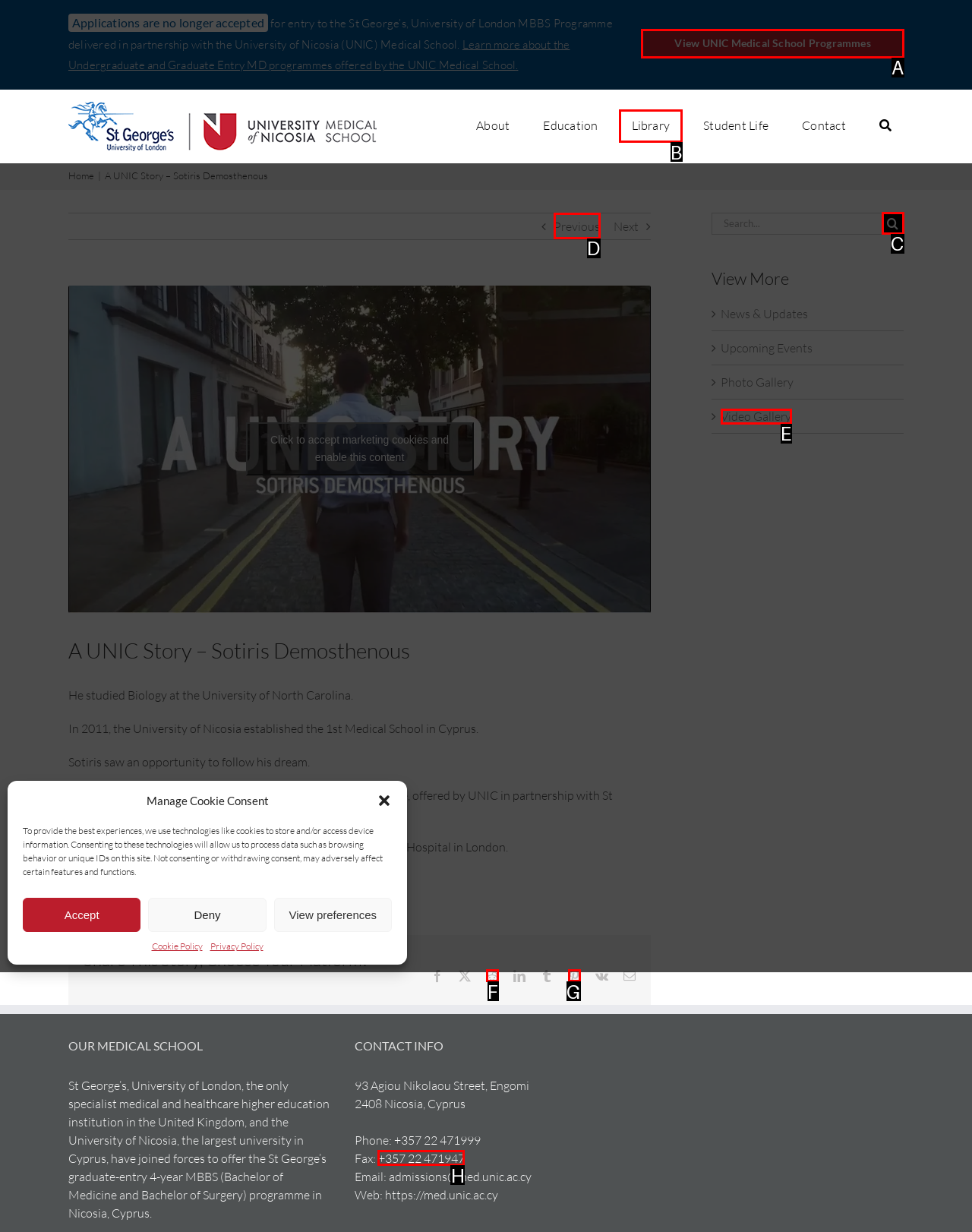Out of the given choices, which letter corresponds to the UI element required to View UNIC Medical School Programmes? Answer with the letter.

A